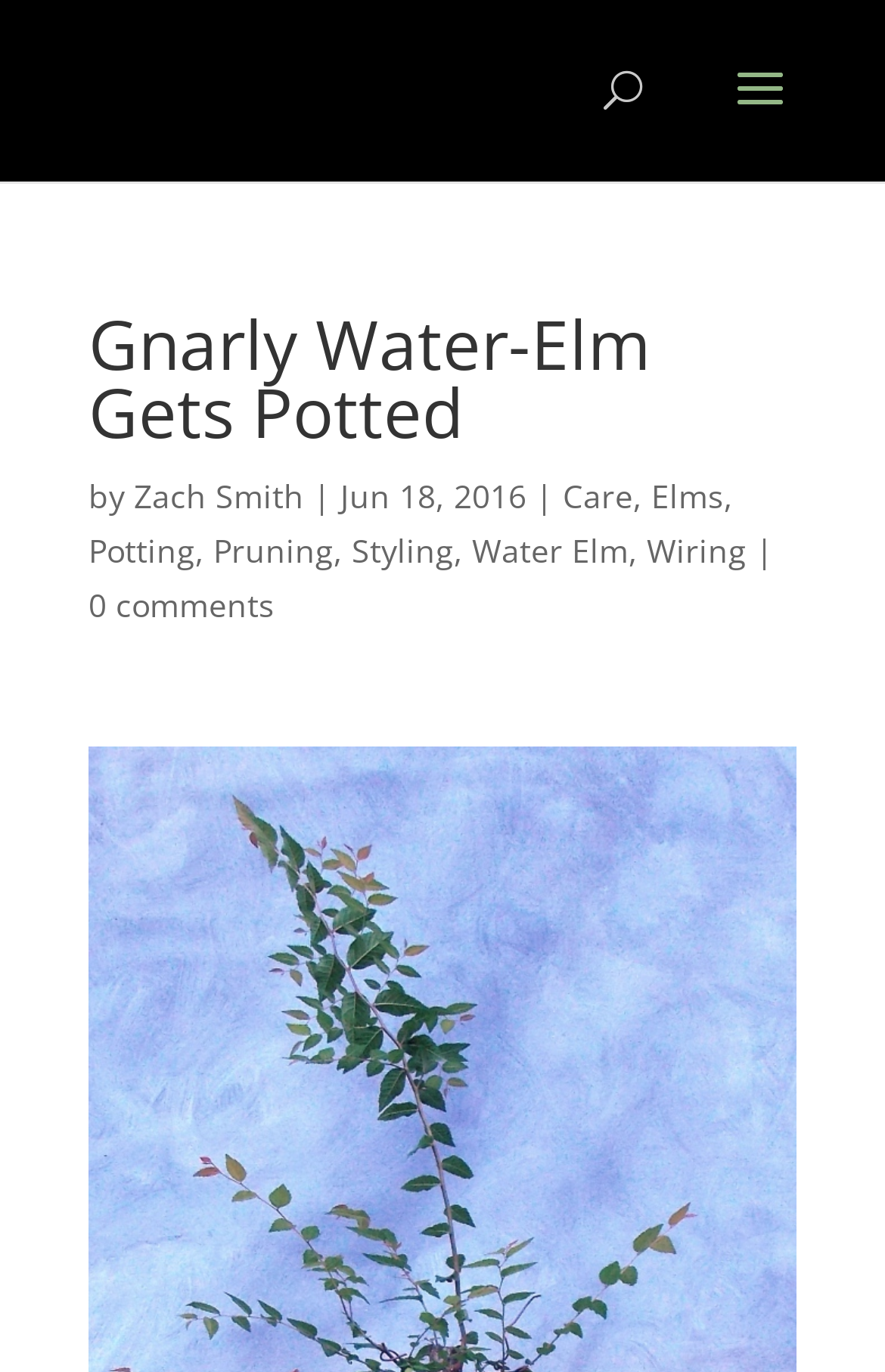Using the information in the image, give a detailed answer to the following question: Who wrote the article?

The author's name is mentioned in the article, specifically in the line 'by Zach Smith' which is located below the main heading.